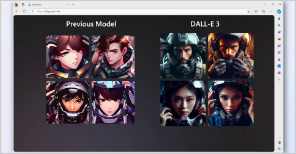What is the main difference between the two models?
Based on the image, please offer an in-depth response to the question.

By comparing the two models, I noticed that the main difference is the level of detail and quality in the generated artwork. The DALL-E 3 model on the right side demonstrates an evolution in detail and quality, featuring sharper details, richer textures, and more realistic characters.